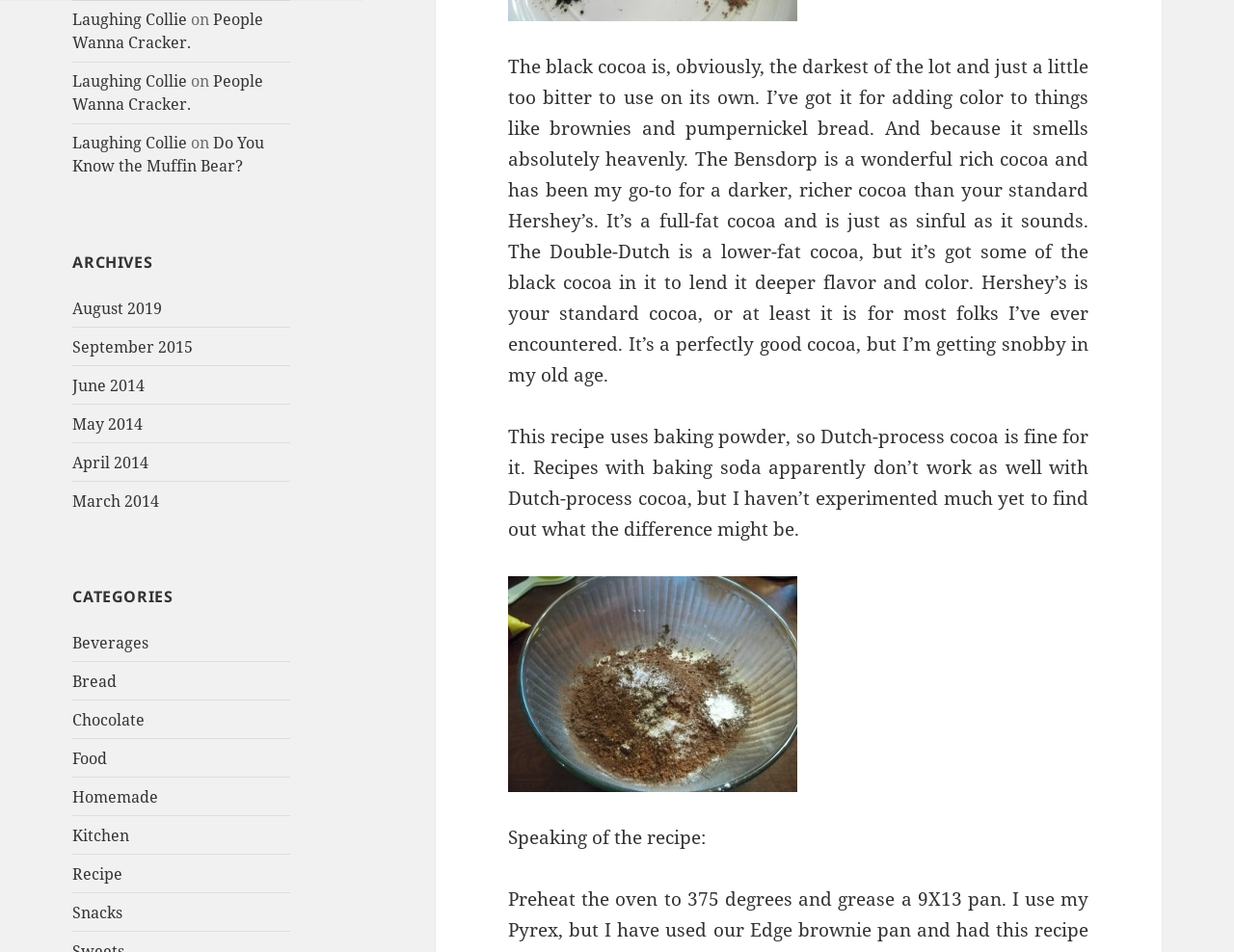Please specify the bounding box coordinates of the element that should be clicked to execute the given instruction: 'Click on 'Do You Know the Muffin Bear?''. Ensure the coordinates are four float numbers between 0 and 1, expressed as [left, top, right, bottom].

[0.059, 0.139, 0.214, 0.186]